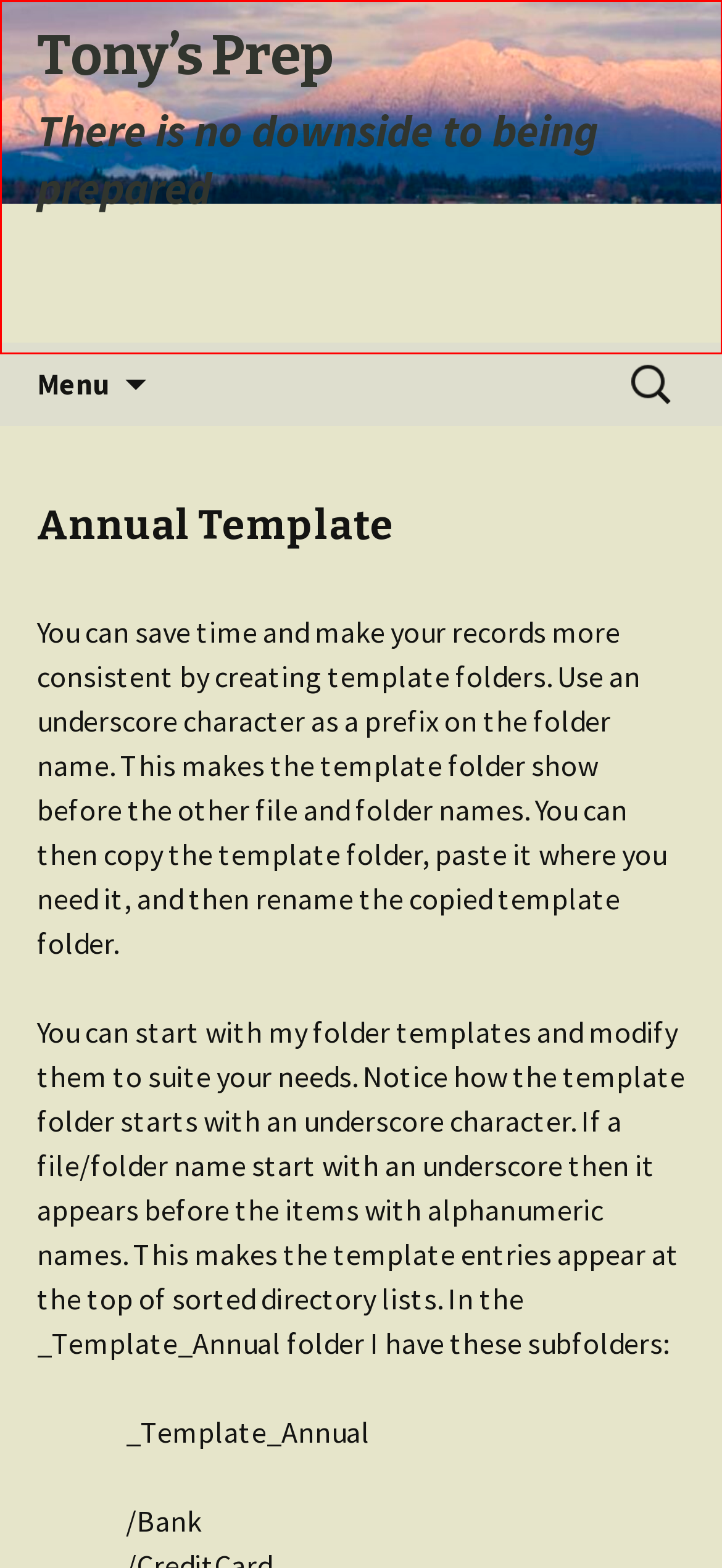Take a look at the provided webpage screenshot featuring a red bounding box around an element. Select the most appropriate webpage description for the page that loads after clicking on the element inside the red bounding box. Here are the candidates:
A. Equipment Archives - Tony's Prep
B. Bibliography Archives - Tony's Prep
C. Home - Tony's Prep
D. Recipe Archives - Tony's Prep
E. Miscellaneous Archives - Tony's Prep
F. Illumination Archives - Tony's Prep
G. Home - Cataldo Images
H. Food Archives - Tony's Prep

C